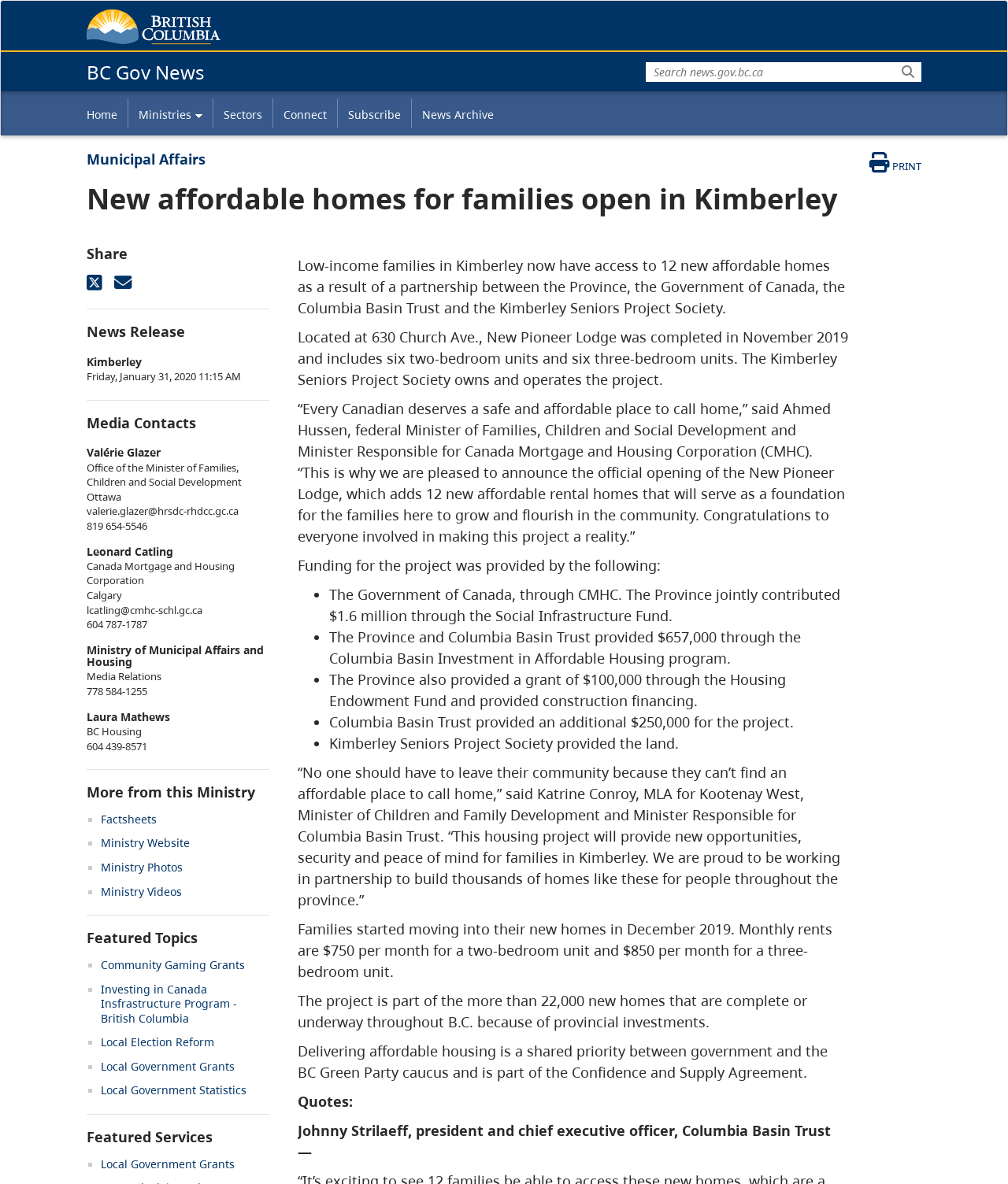Please identify the bounding box coordinates of the element that needs to be clicked to execute the following command: "View Factsheets". Provide the bounding box using four float numbers between 0 and 1, formatted as [left, top, right, bottom].

[0.1, 0.685, 0.155, 0.698]